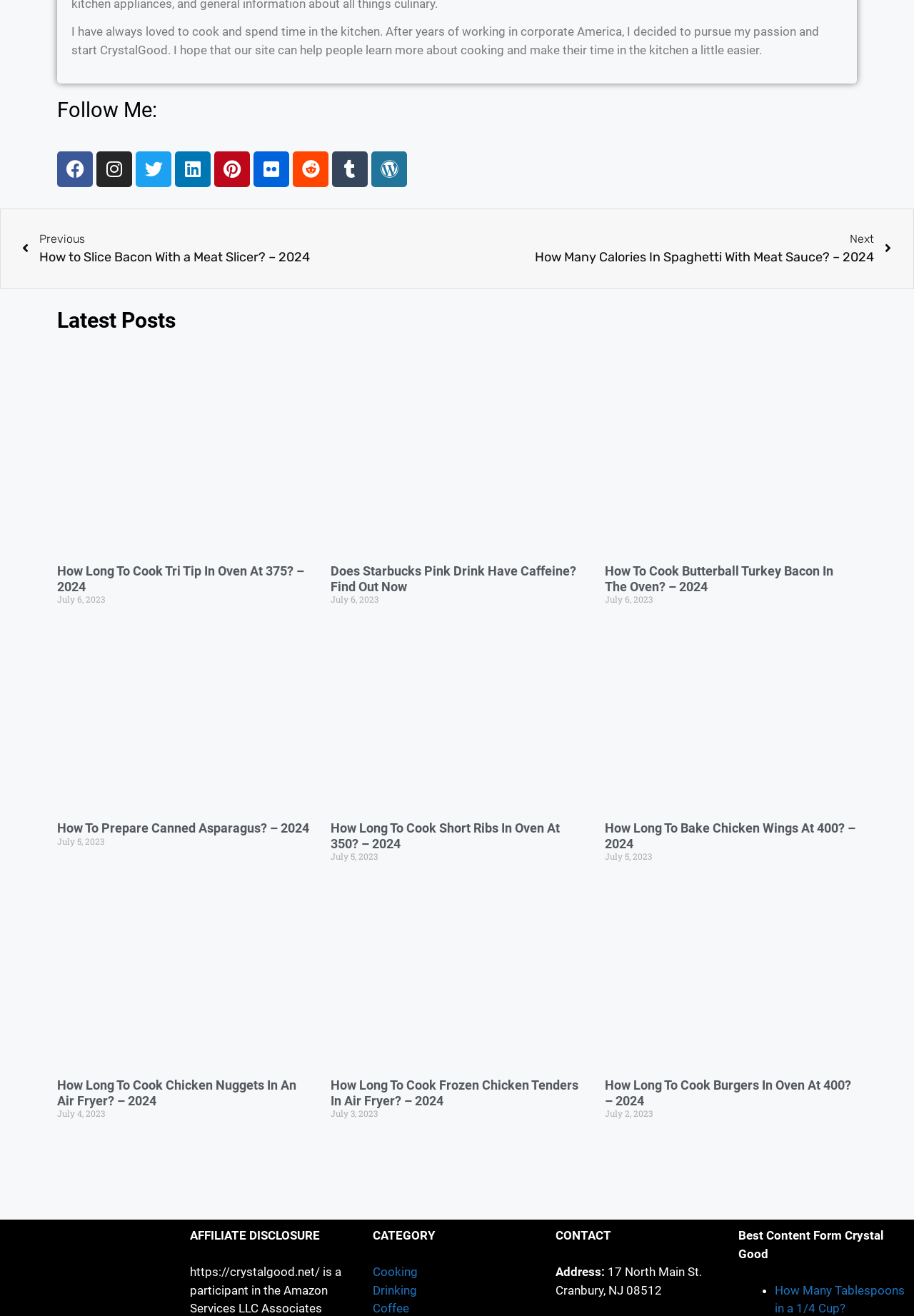Locate the bounding box coordinates of the clickable part needed for the task: "Go to the previous page".

[0.024, 0.175, 0.5, 0.203]